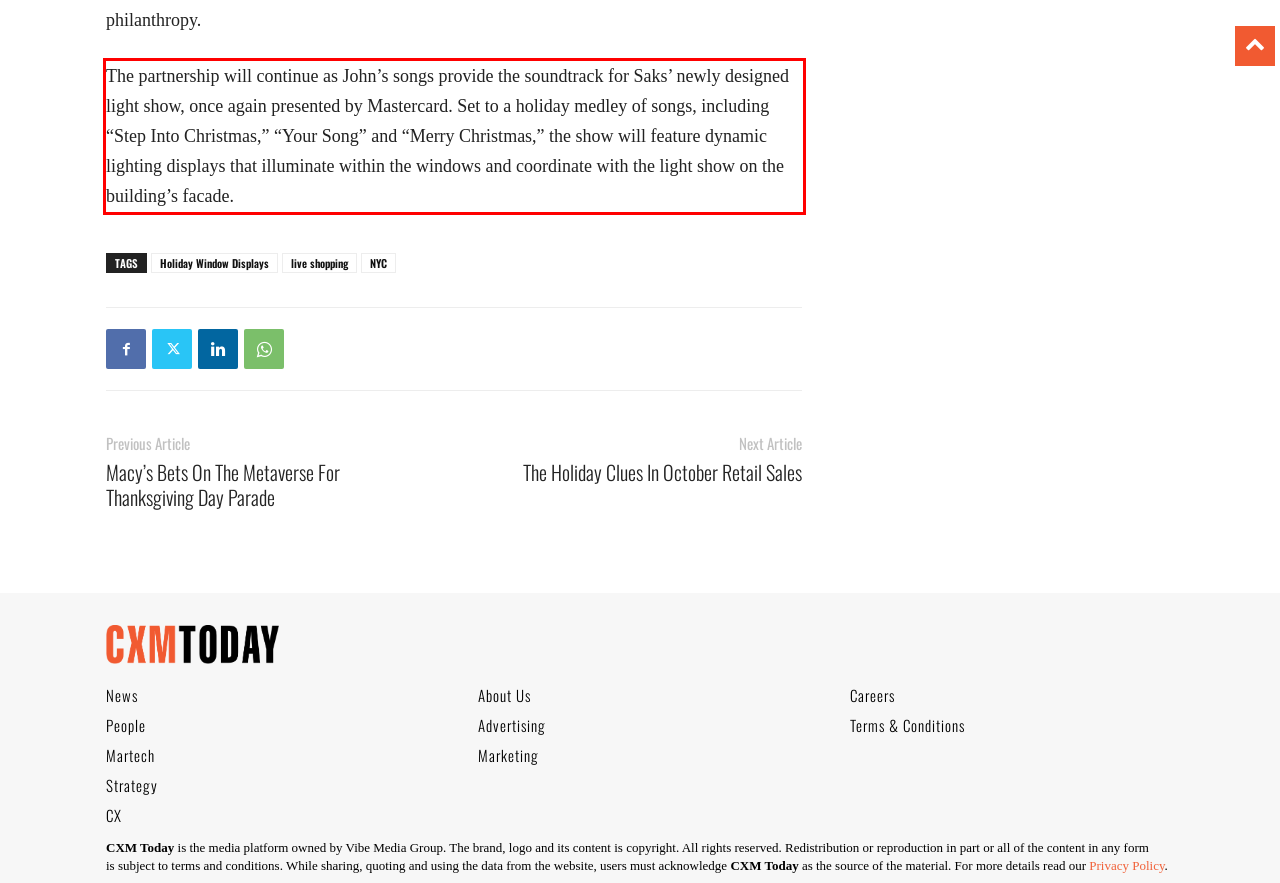From the provided screenshot, extract the text content that is enclosed within the red bounding box.

The partnership will continue as John’s songs provide the soundtrack for Saks’ newly designed light show, once again presented by Mastercard. Set to a holiday medley of songs, including “Step Into Christmas,” “Your Song” and “Merry Christmas,” the show will feature dynamic lighting displays that illuminate within the windows and coordinate with the light show on the building’s facade.